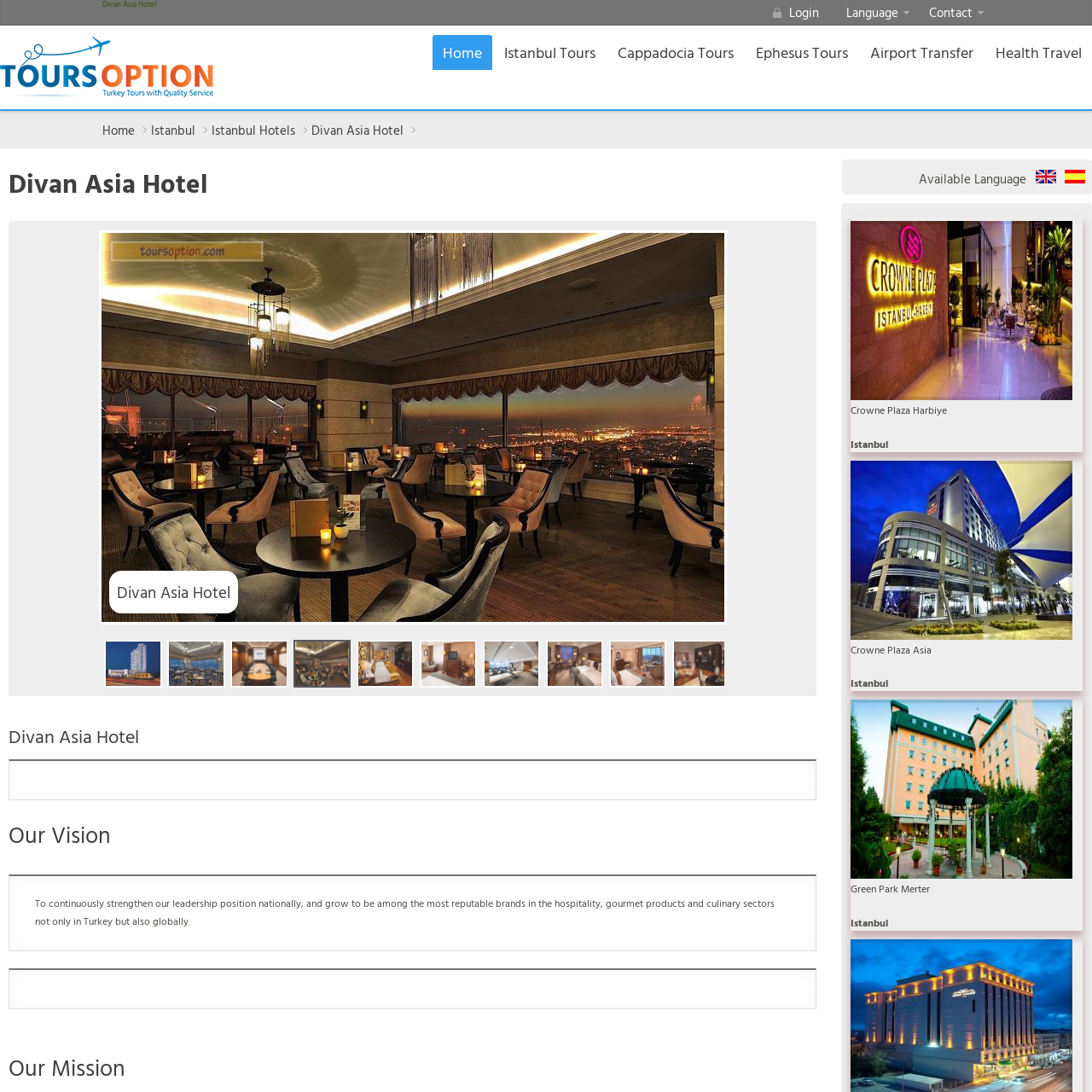Thoroughly describe the scene captured inside the red-bordered image.

The image showcases the logo of the Divan Asia Hotel in Istanbul. The design features a contemporary and elegant aesthetic, reflecting the hotel's modern ambiance and commitment to luxury hospitality. The use of sleek lines and a polished finish in the logo conveys a sense of sophistication, inviting guests to experience the comfort and services that the hotel offers. Located in a vibrant area, the Divan Asia Hotel aims to establish itself as a premier destination for travelers seeking high-quality accommodation and exceptional service in Istanbul.